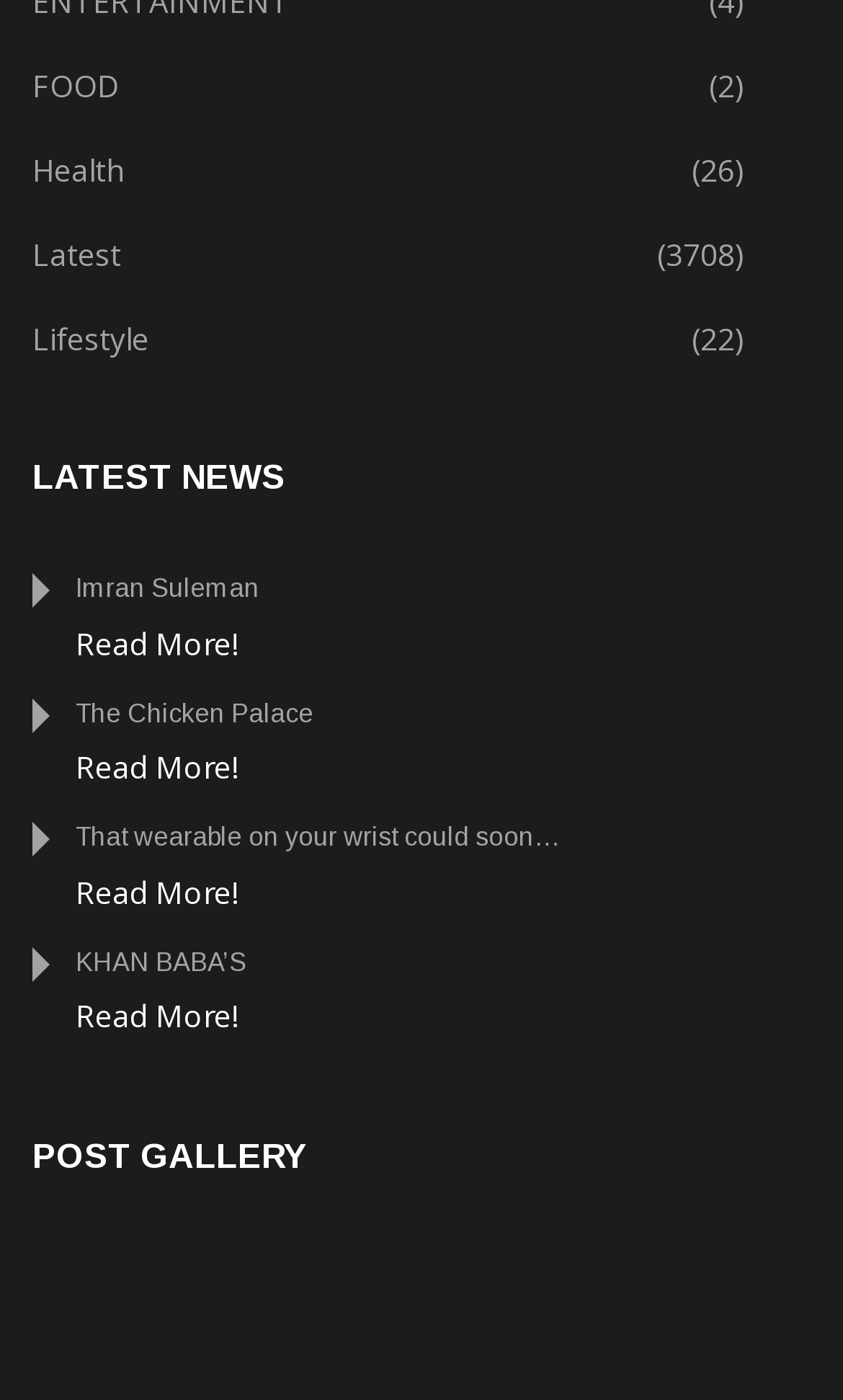Please locate the bounding box coordinates of the element that needs to be clicked to achieve the following instruction: "View POST GALLERY". The coordinates should be four float numbers between 0 and 1, i.e., [left, top, right, bottom].

[0.038, 0.811, 0.962, 0.841]